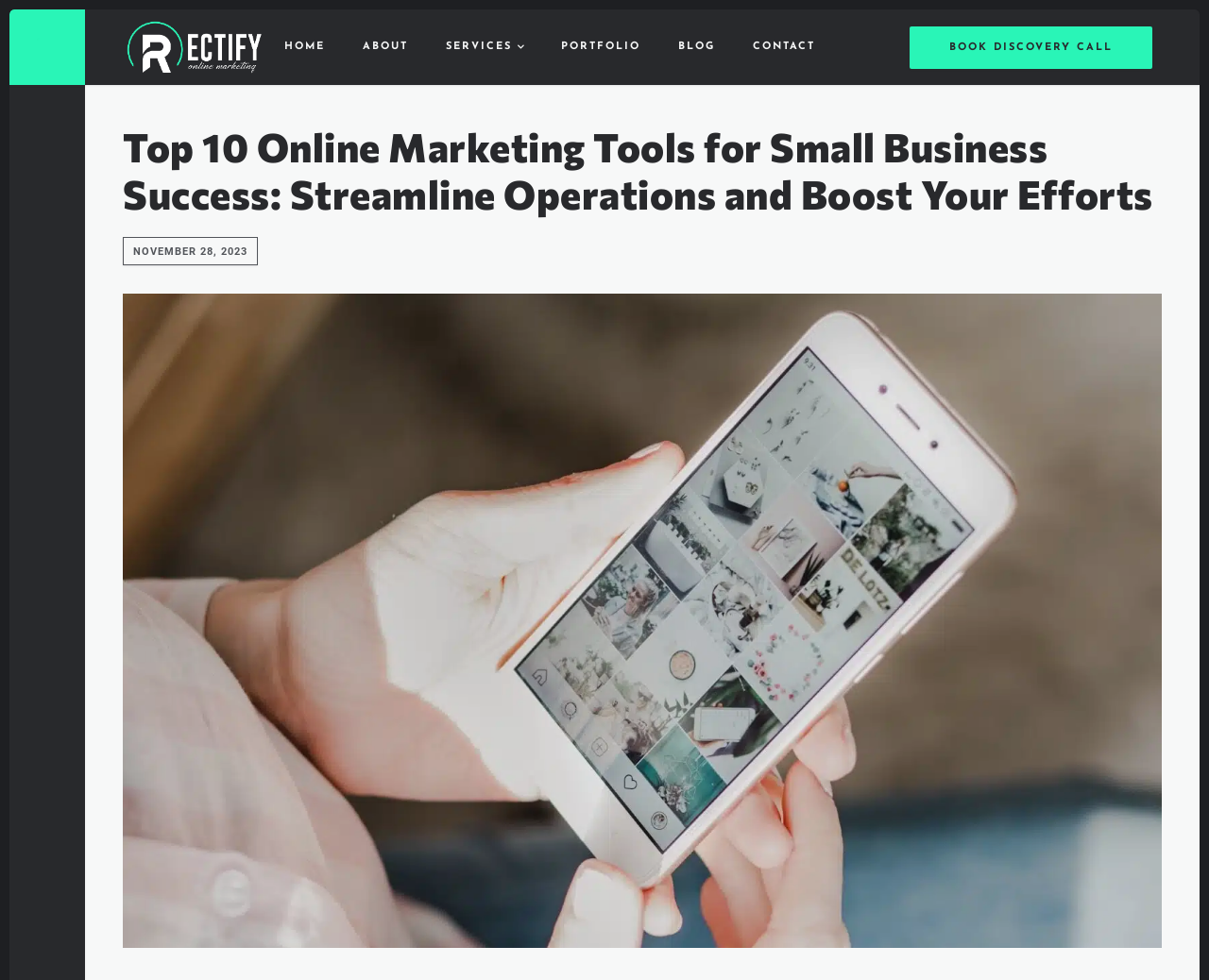Provide a one-word or brief phrase answer to the question:
What is the topic of the main article?

Online marketing tools